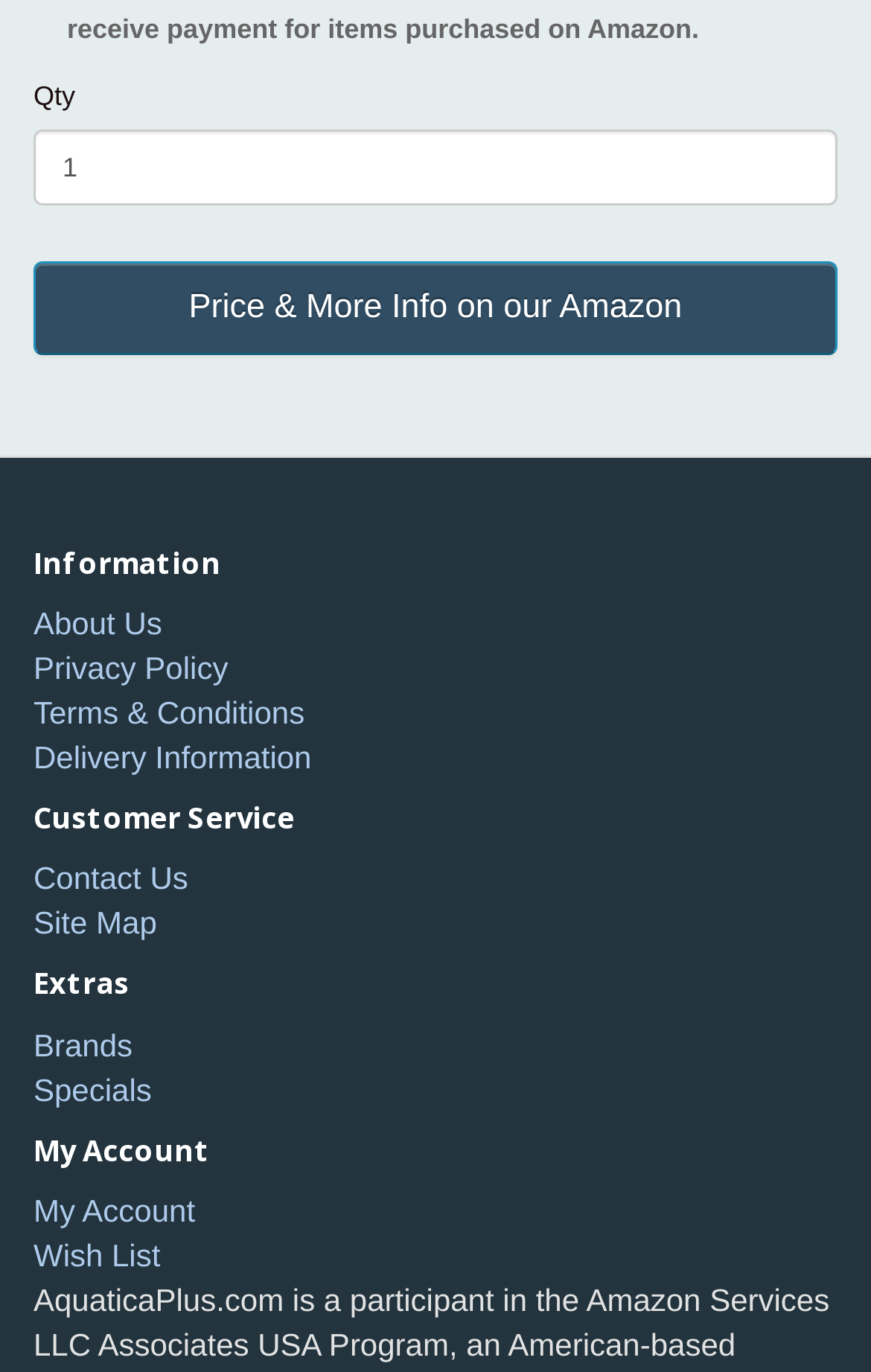Determine the bounding box coordinates (top-left x, top-left y, bottom-right x, bottom-right y) of the UI element described in the following text: Terms & Conditions

[0.038, 0.506, 0.35, 0.532]